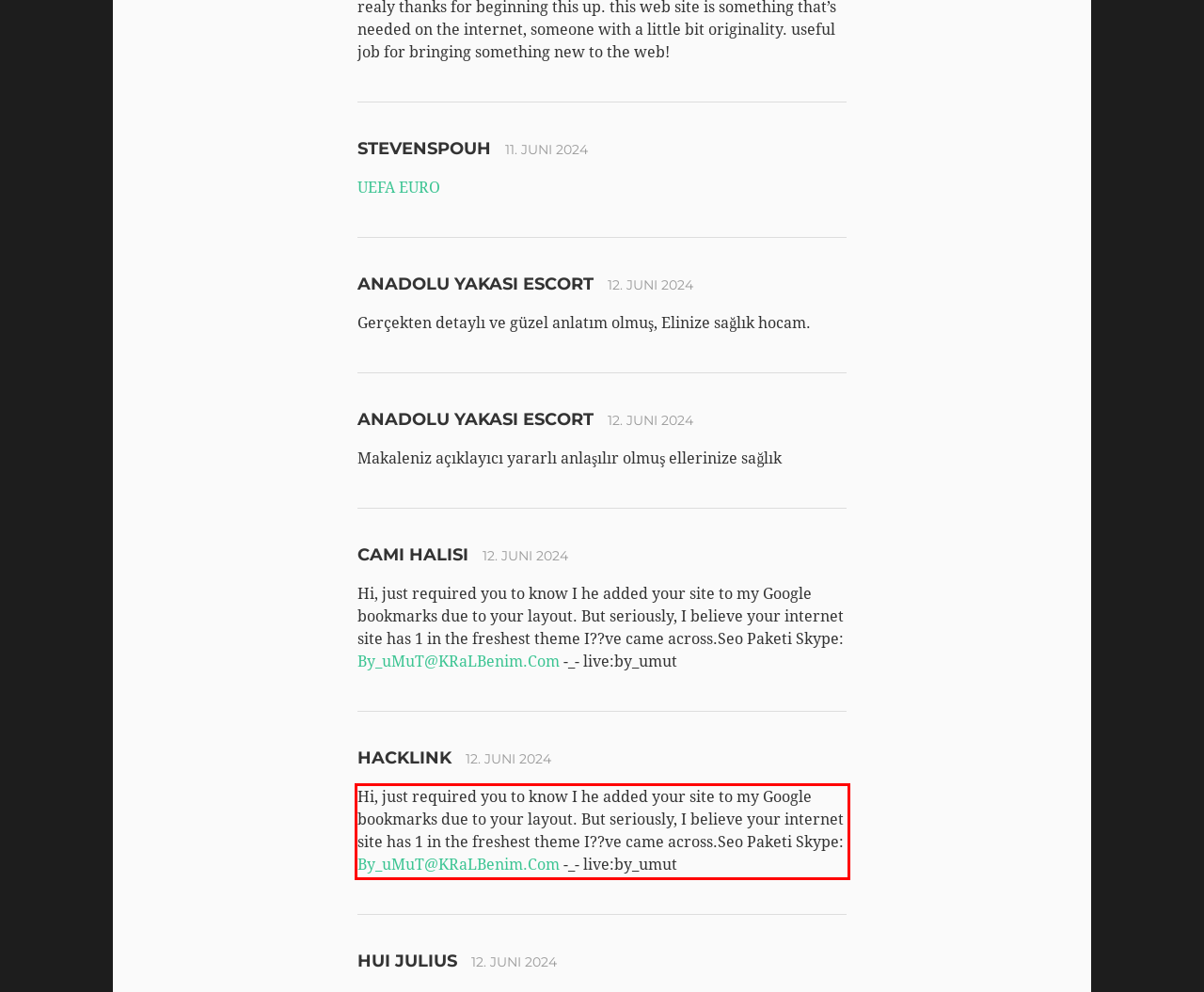In the screenshot of the webpage, find the red bounding box and perform OCR to obtain the text content restricted within this red bounding box.

Hi, just required you to know I he added your site to my Google bookmarks due to your layout. But seriously, I believe your internet site has 1 in the freshest theme I??ve came across.Seo Paketi Skype: By_uMuT@KRaLBenim.Com -_- live:by_umut